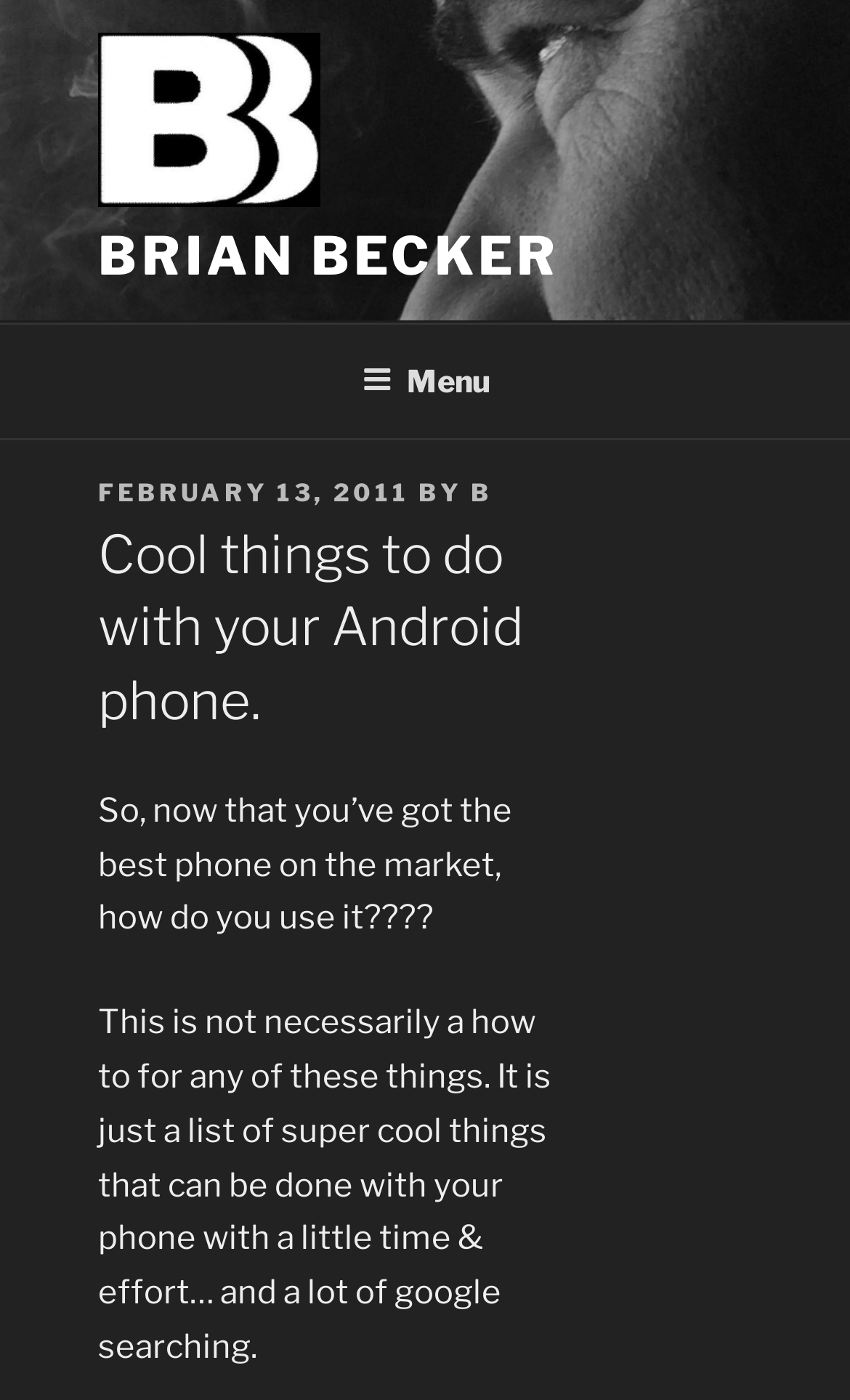Locate the UI element described by February 13, 2011April 1, 2018 and provide its bounding box coordinates. Use the format (top-left x, top-left y, bottom-right x, bottom-right y) with all values as floating point numbers between 0 and 1.

[0.115, 0.341, 0.482, 0.363]